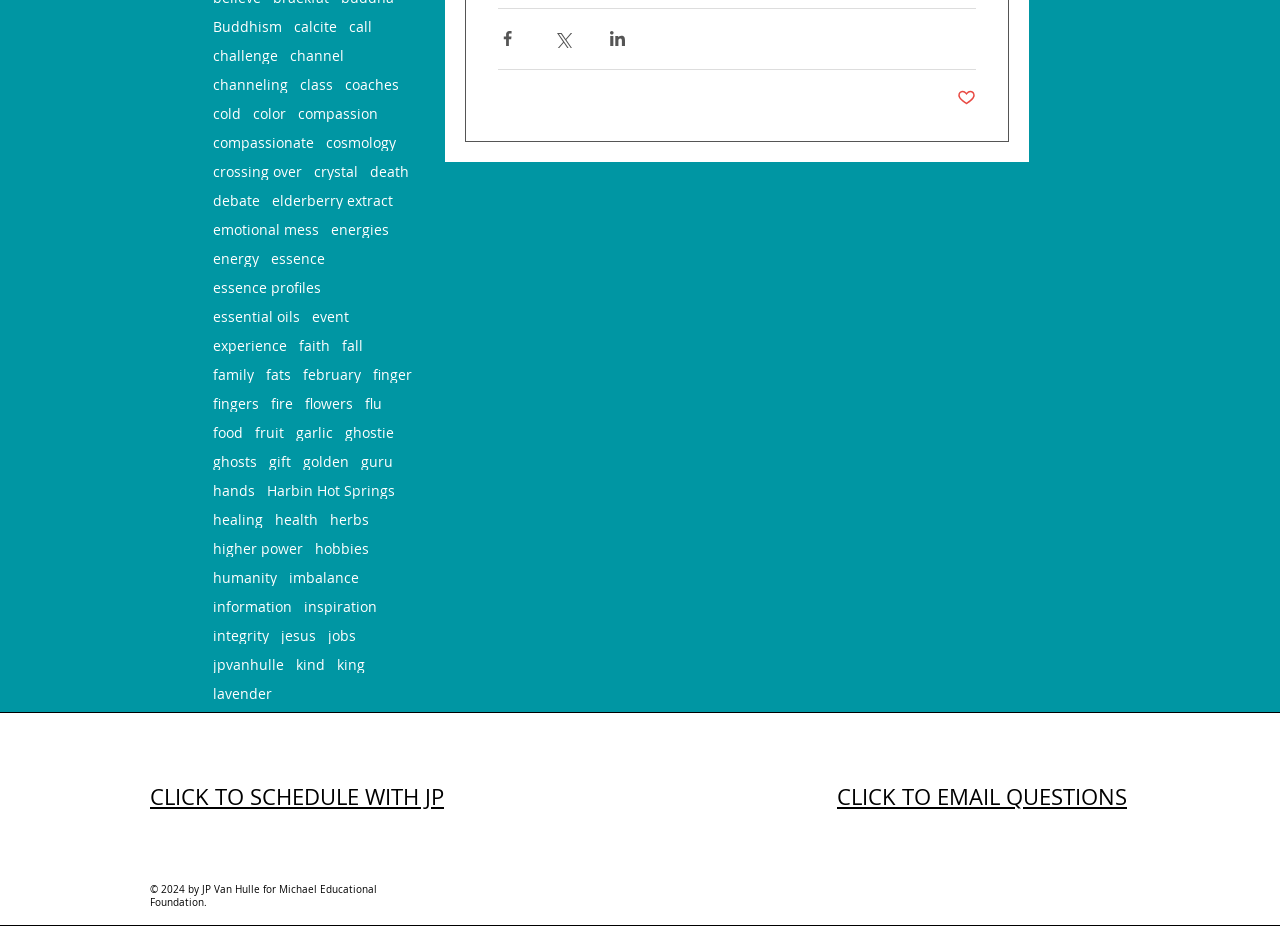Could you provide the bounding box coordinates for the portion of the screen to click to complete this instruction: "Schedule with JP"?

[0.117, 0.844, 0.347, 0.875]